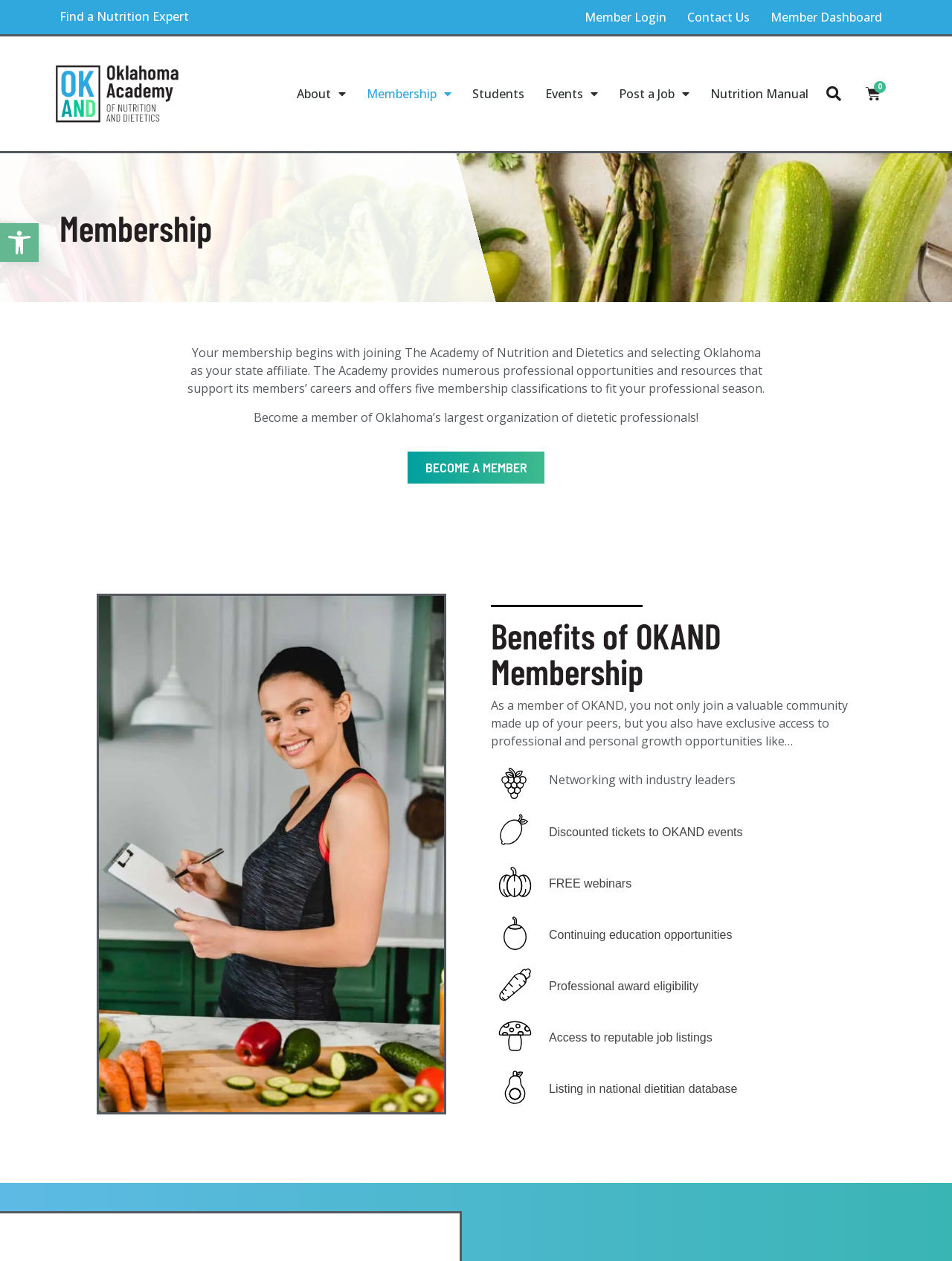What is the purpose of the 'Search' button?
Based on the image, answer the question with a single word or brief phrase.

To search